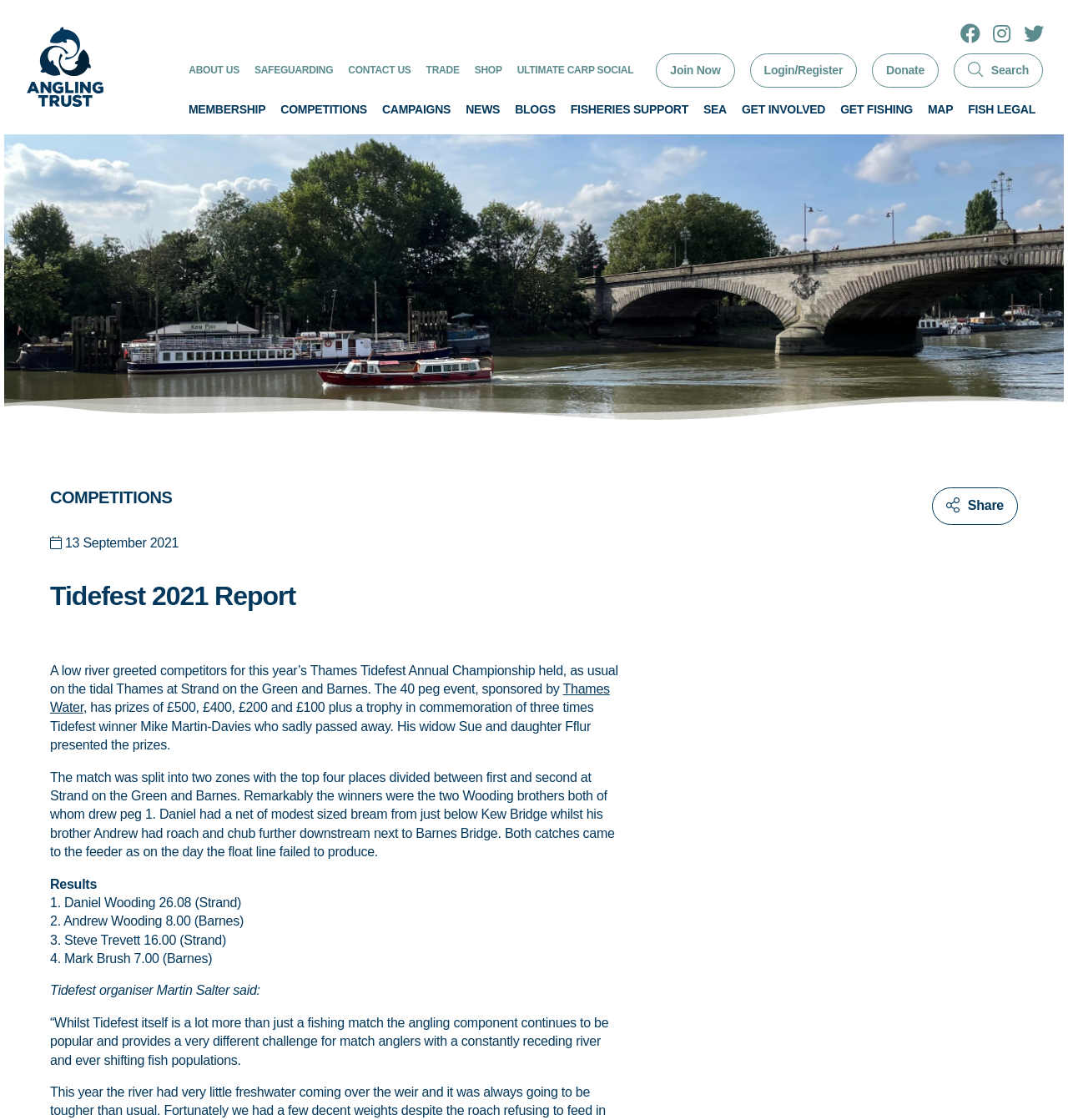What is the main heading of this webpage? Please extract and provide it.

Tidefest 2021 Report